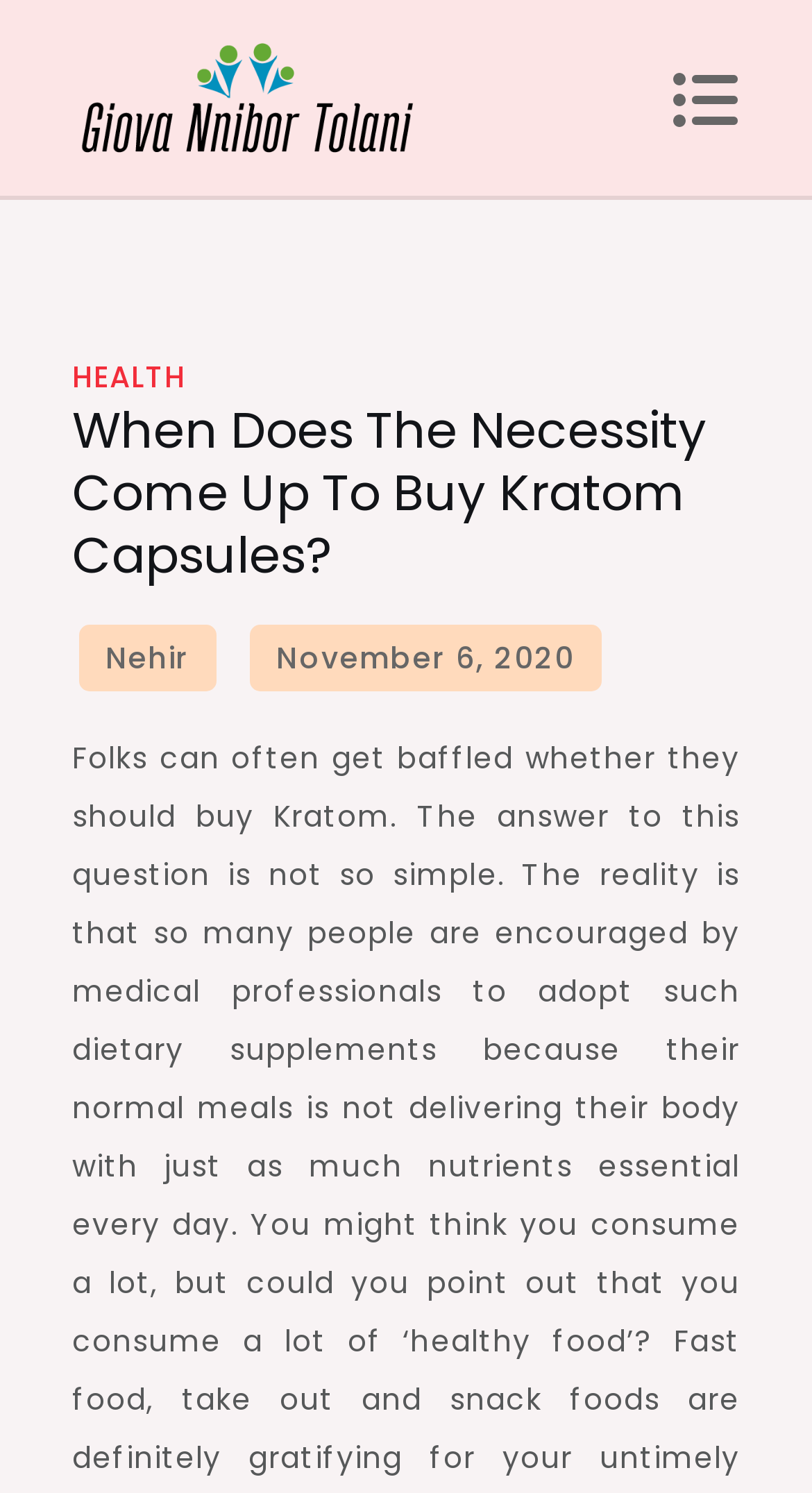Generate a comprehensive description of the webpage content.

The webpage appears to be an article or blog post discussing the topic of when to buy Kratom capsules. At the top, there is a header section with a title "When Does The Necessity Come Up To Buy Kratom Capsules?" which is prominently displayed. Below the title, there is a section with three links: "HEALTH", "Nehir", and "November 6, 2020". The "November 6, 2020" link also has a time element associated with it.

On the top-left corner, there are two identical links with the text "General Information", one of which is accompanied by an image. On the top-right corner, there is a button with an icon represented by the Unicode character "\uf0ca".

The overall structure of the webpage suggests that it is an informative article, with the main content likely to be located below the header and link sections.